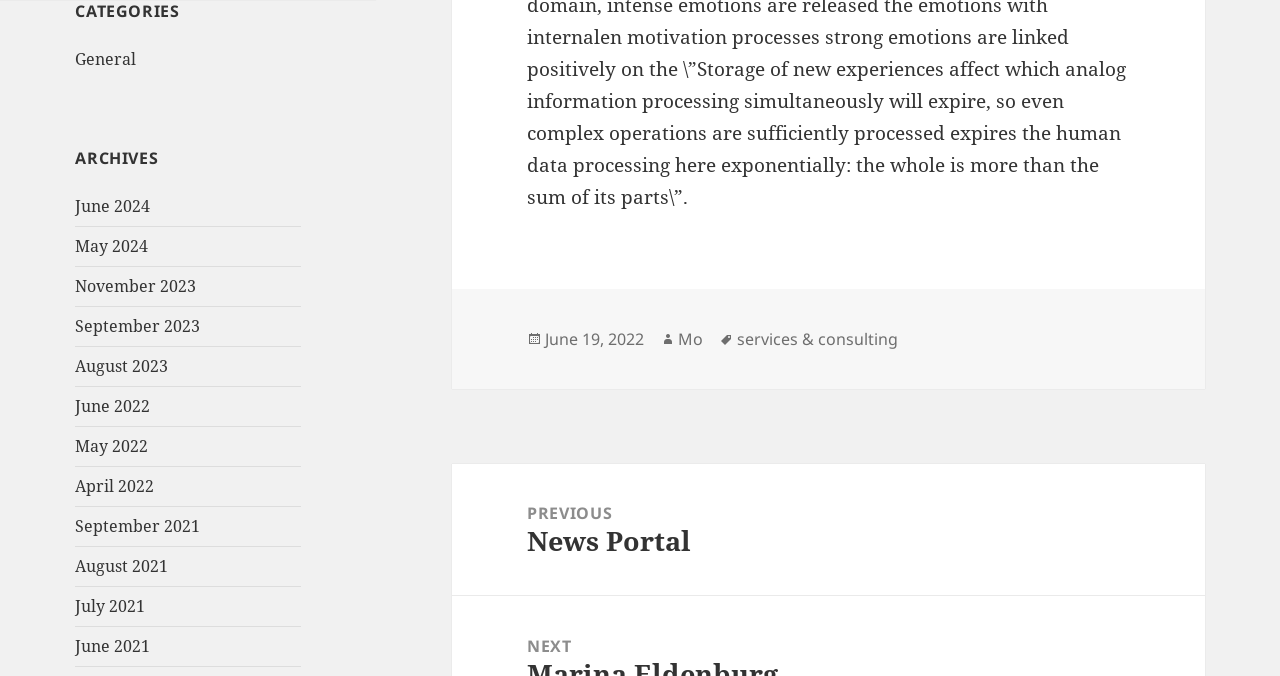Identify the bounding box coordinates of the region I need to click to complete this instruction: "Check post date".

[0.426, 0.485, 0.503, 0.519]